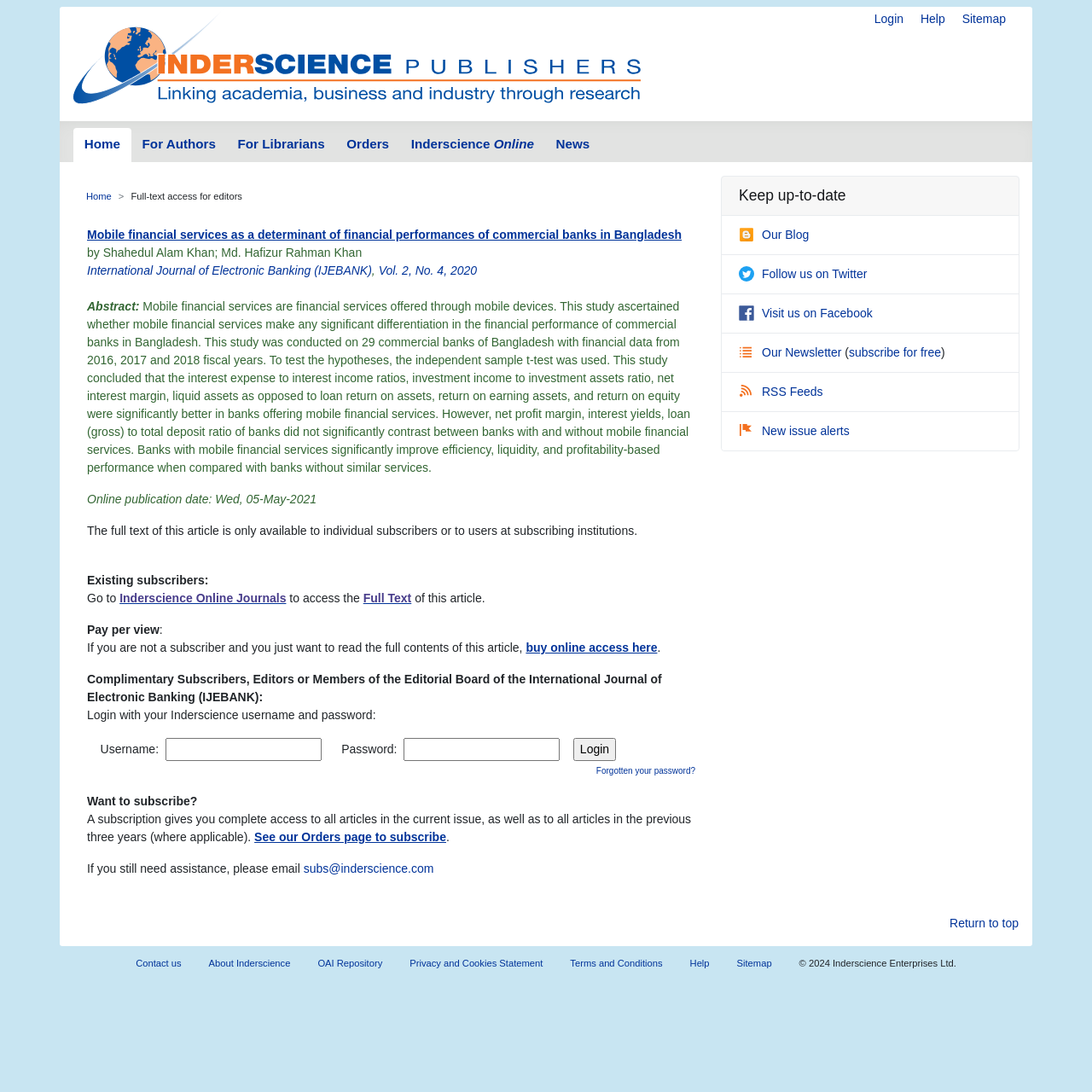Identify the bounding box coordinates for the UI element mentioned here: "Orders". Provide the coordinates as four float values between 0 and 1, i.e., [left, top, right, bottom].

[0.307, 0.118, 0.366, 0.149]